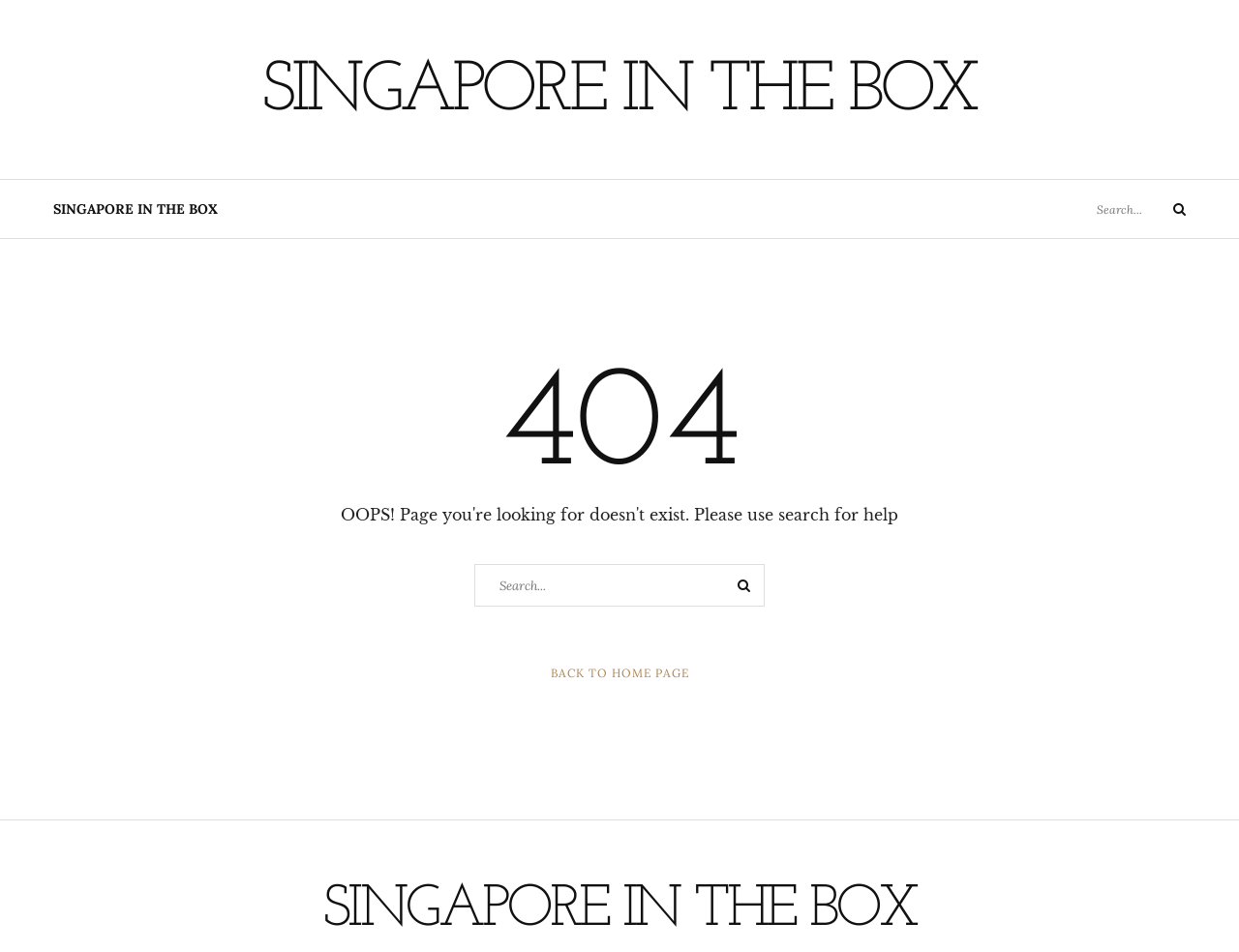What is the name of the website?
Please give a detailed and elaborate explanation in response to the question.

The name of the website is displayed as a link in the top section of the page, which is indicated by the bounding box coordinates [0.212, 0.06, 0.788, 0.133]. The link text is 'SINGAPORE IN THE BOX', which suggests that it is the name of the website.